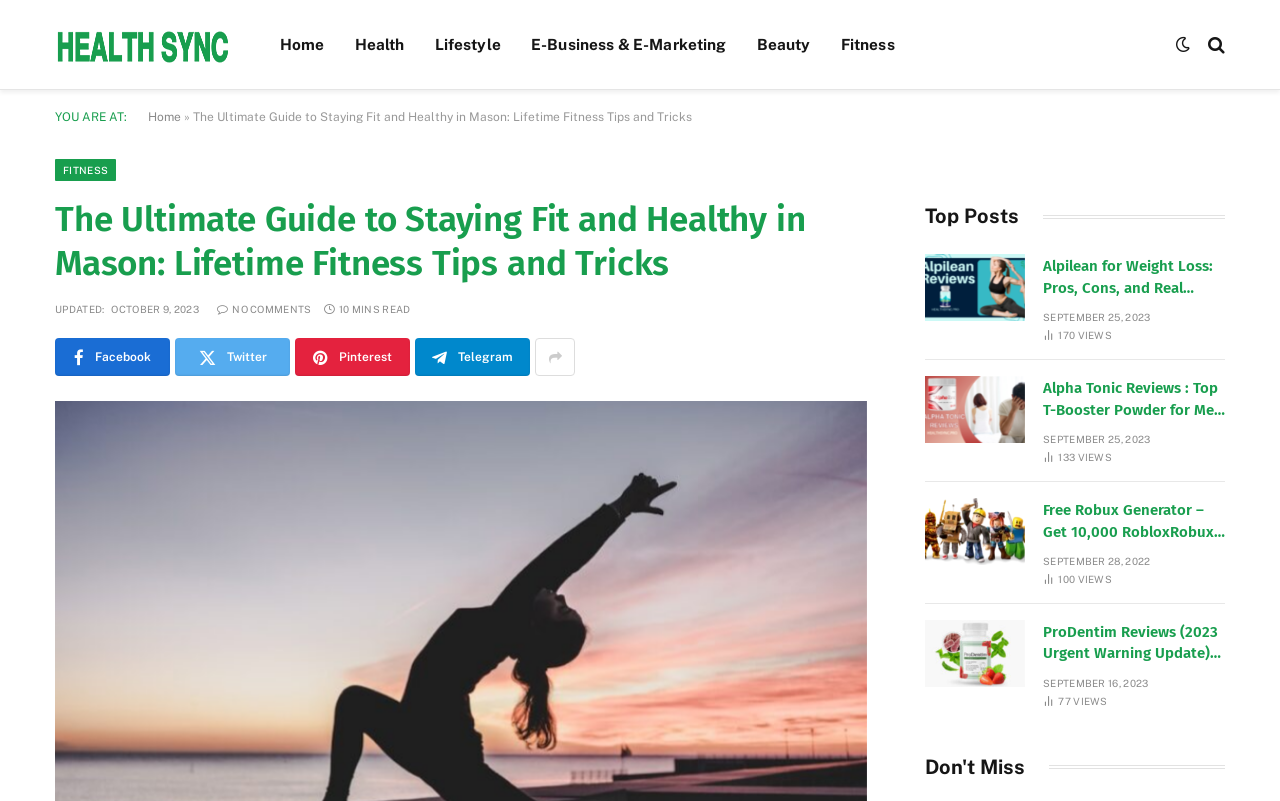Locate the bounding box coordinates of the clickable area needed to fulfill the instruction: "Click on the Home link".

[0.207, 0.0, 0.265, 0.111]